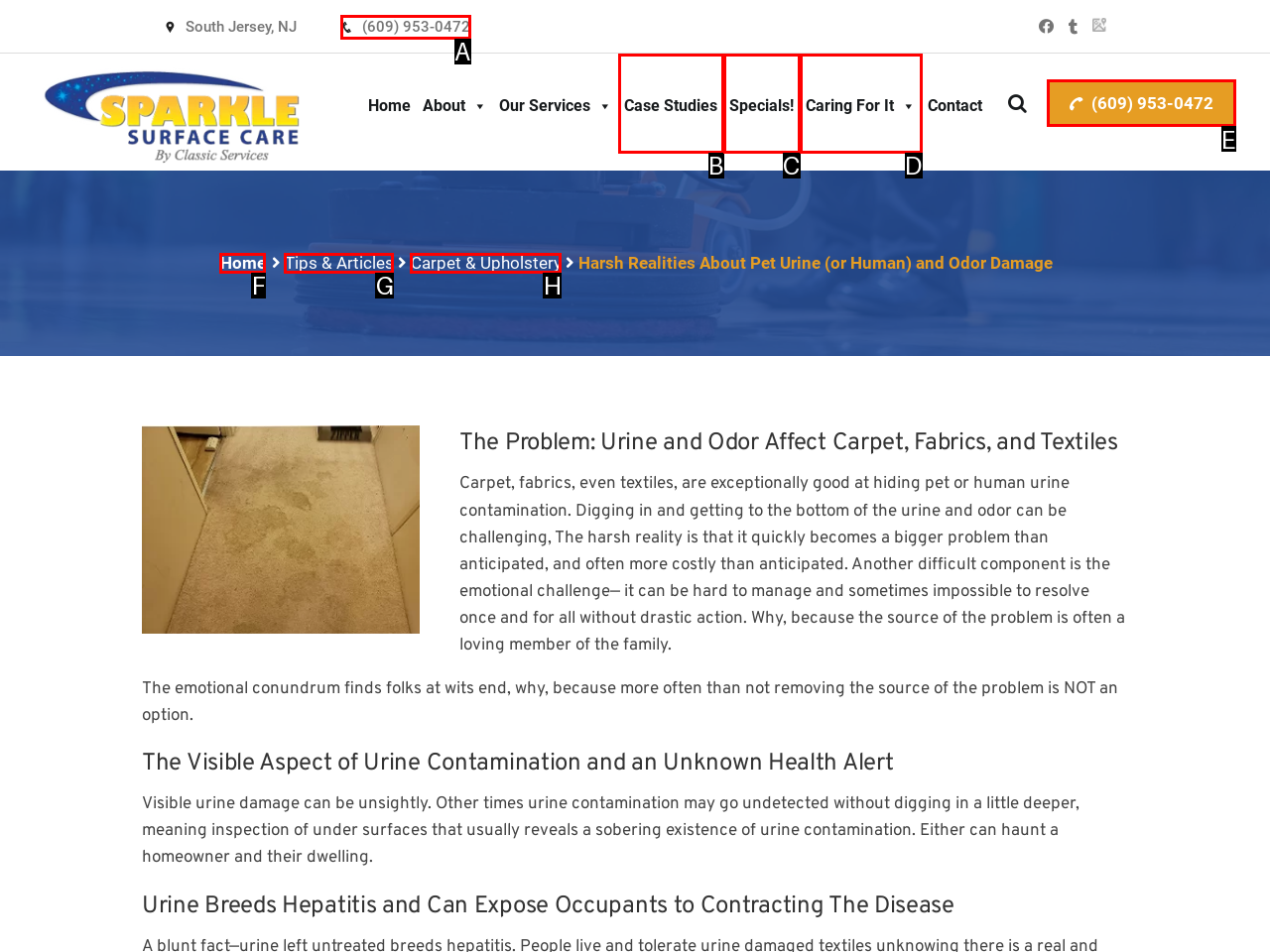Identify the UI element described as: Case Studies
Answer with the option's letter directly.

B